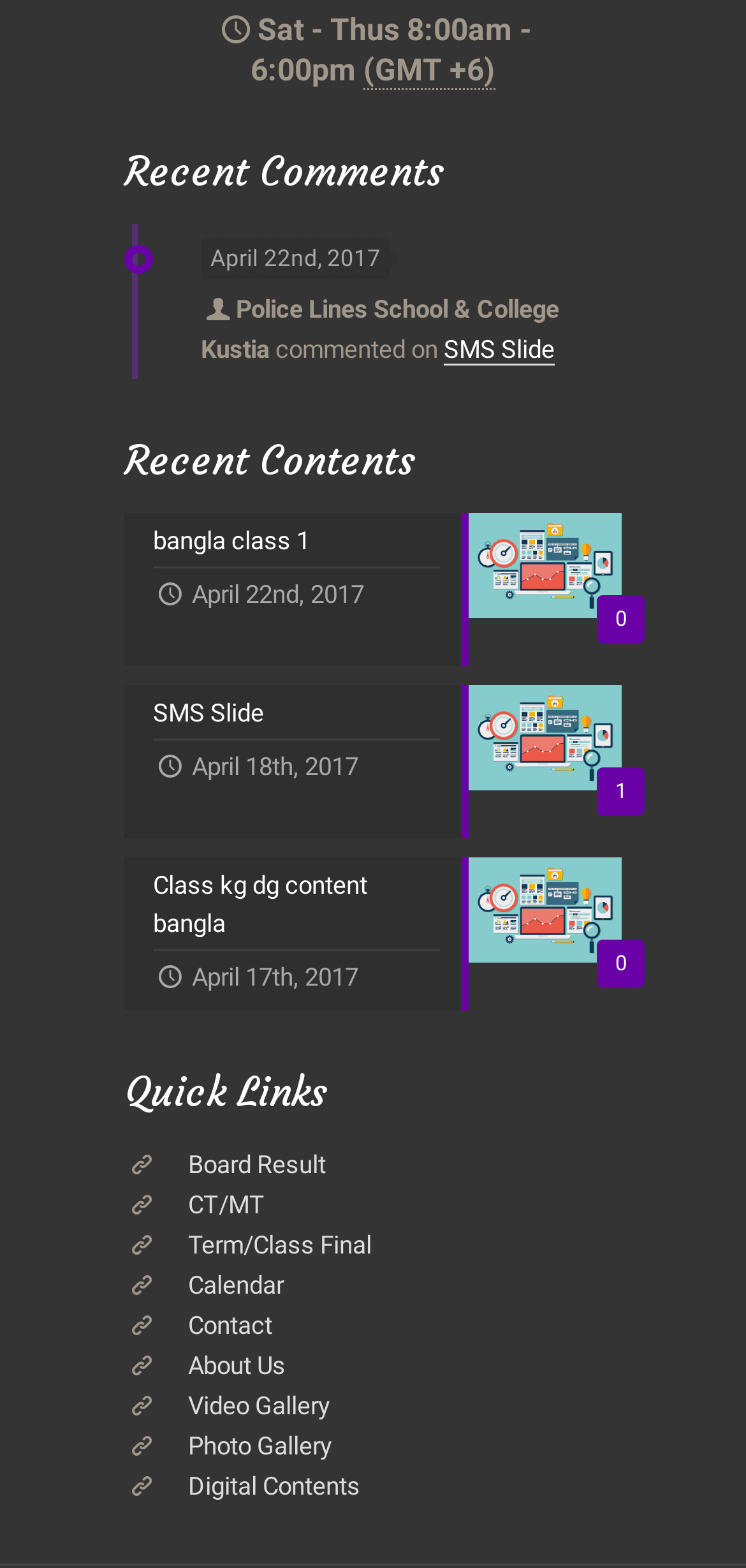Give a one-word or one-phrase response to the question: 
What is the operating hour of the school?

Sat - Thurs 8:00am - 6:00pm